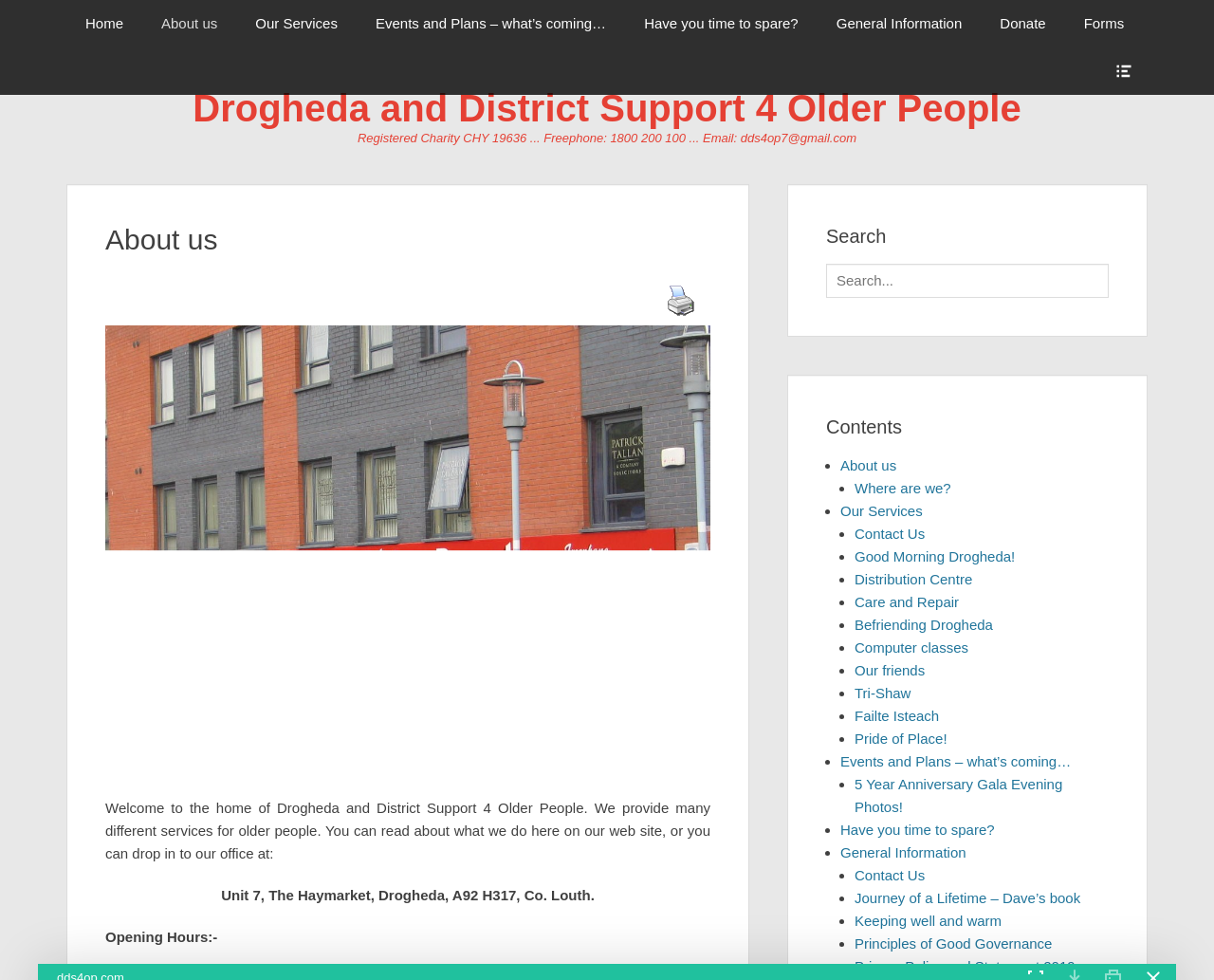Please determine the bounding box coordinates for the element with the description: "Report on Homelessness in Portland".

None